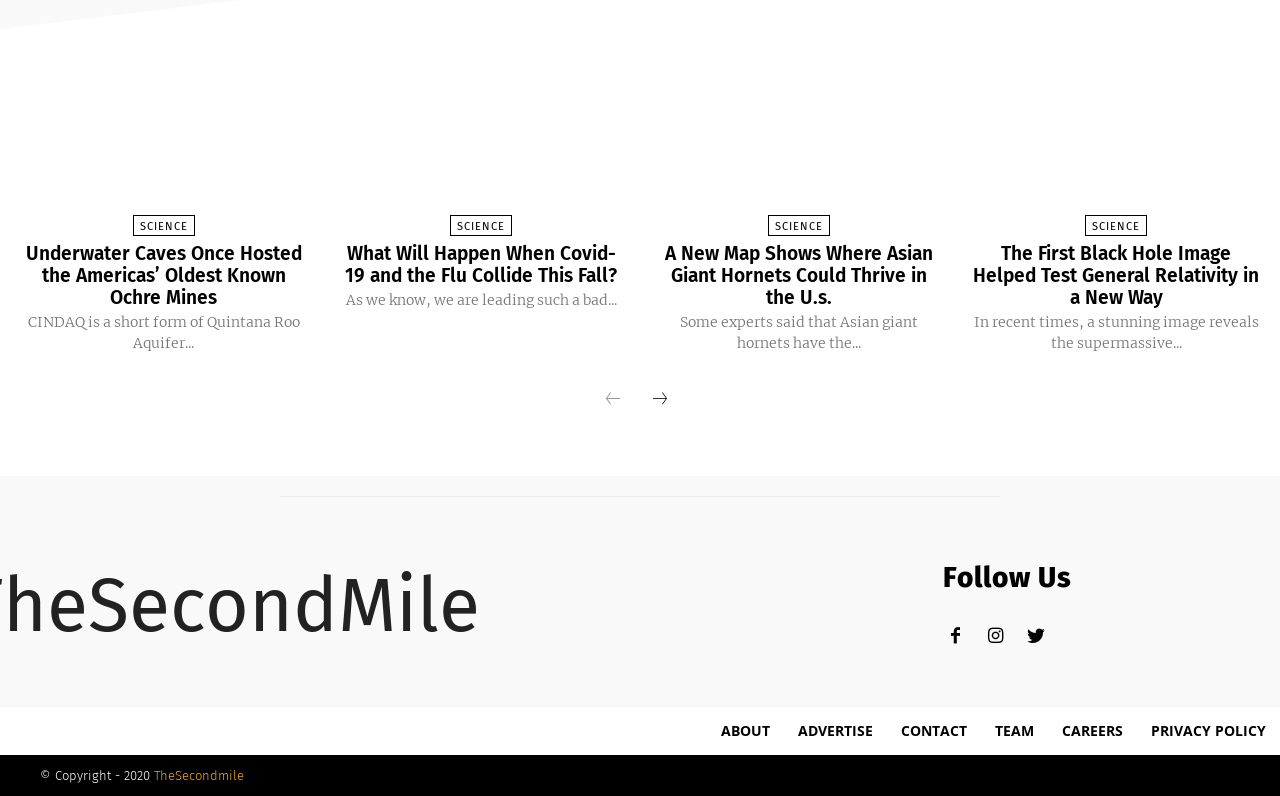What is the title of the first article? Please answer the question using a single word or phrase based on the image.

Underwater Caves Once Hosted the Americas’ Oldest Known Ochre Mines